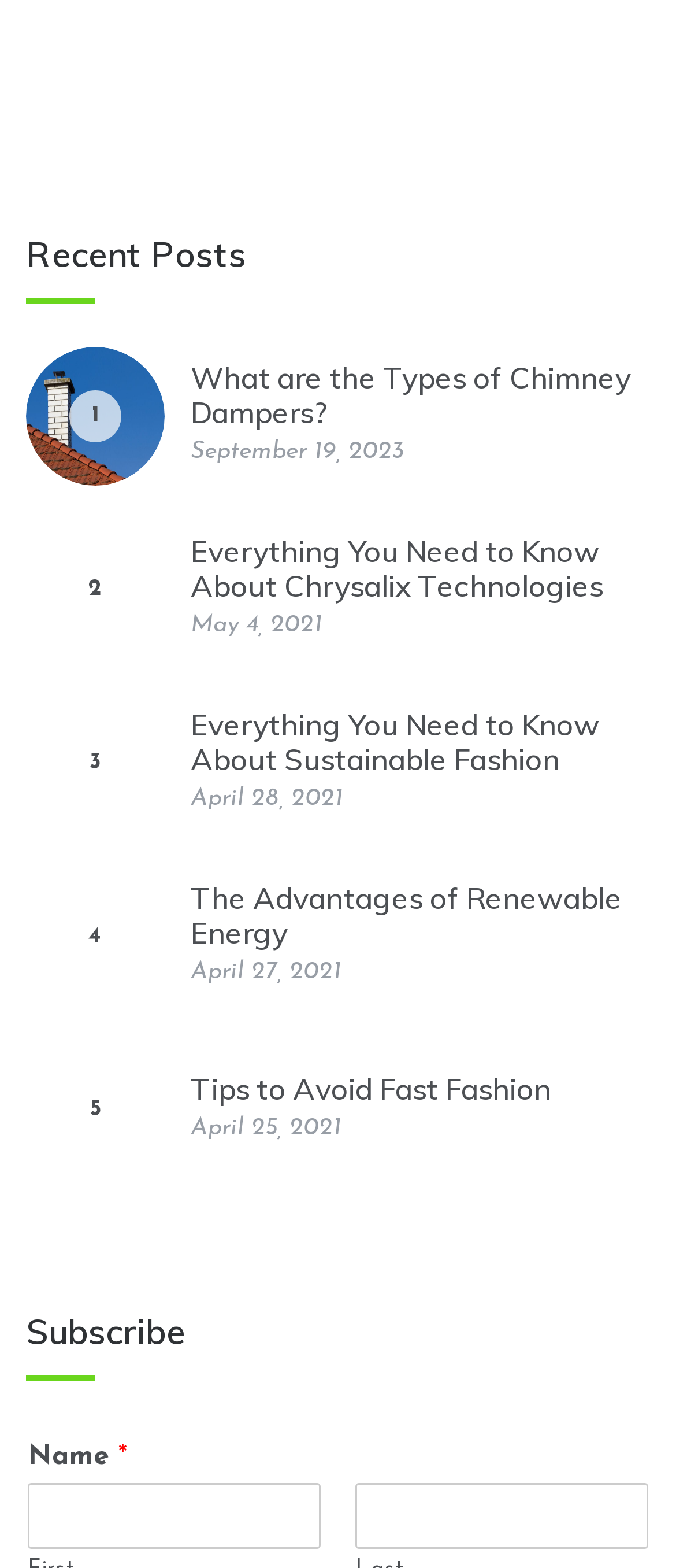Please give a short response to the question using one word or a phrase:
How many recent posts are displayed?

5